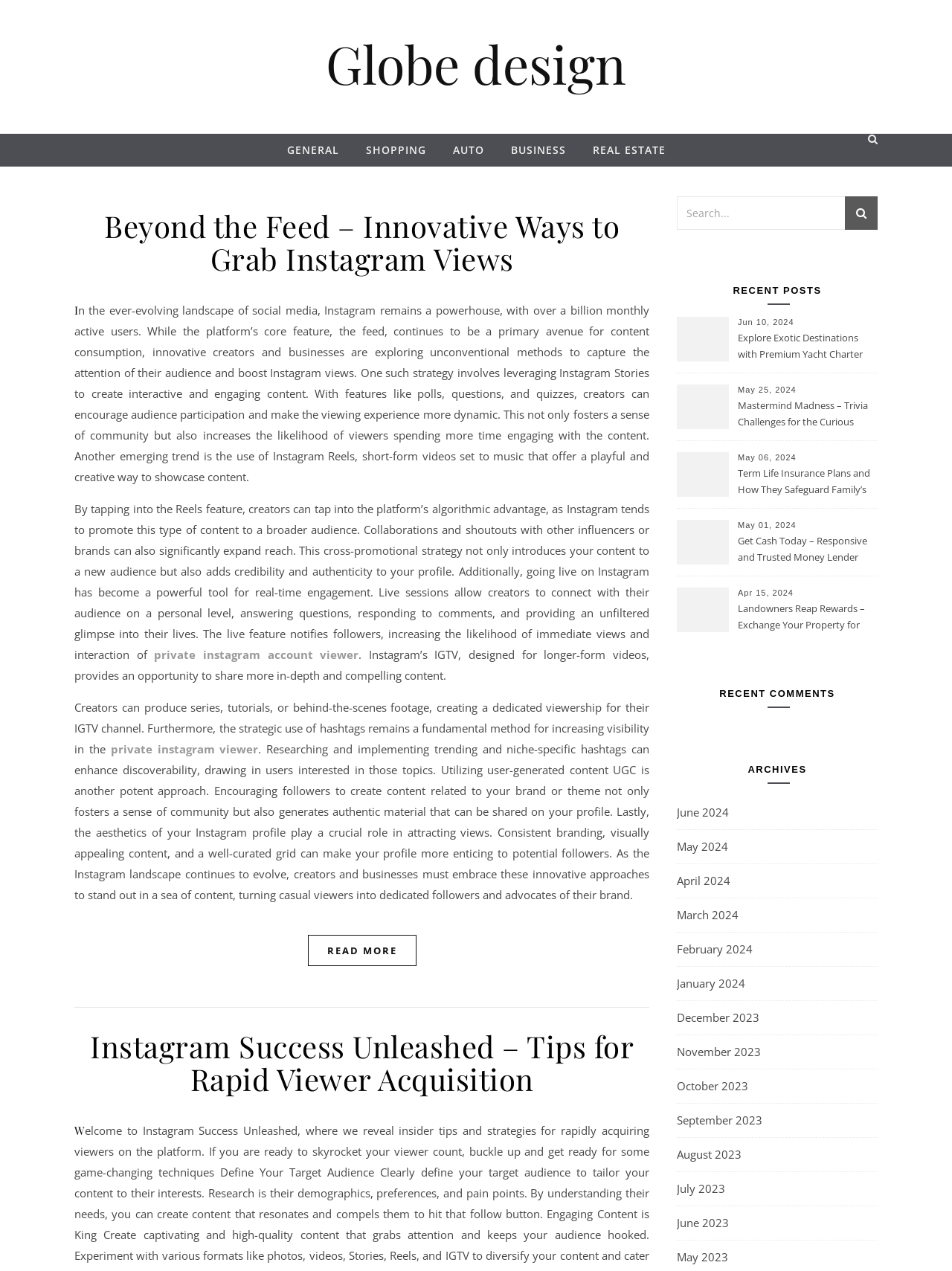Generate the title text from the webpage.

Beyond the Feed – Innovative Ways to Grab Instagram Views